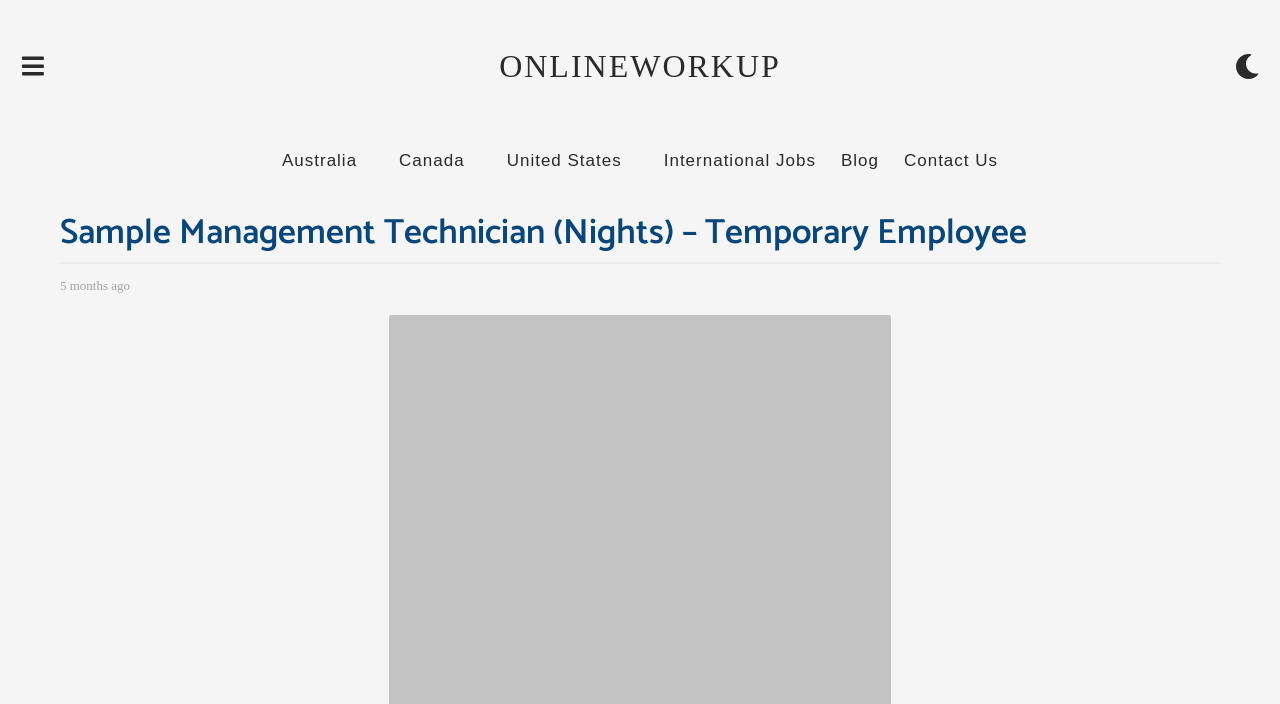Please mark the bounding box coordinates of the area that should be clicked to carry out the instruction: "Search using the search icon link".

None